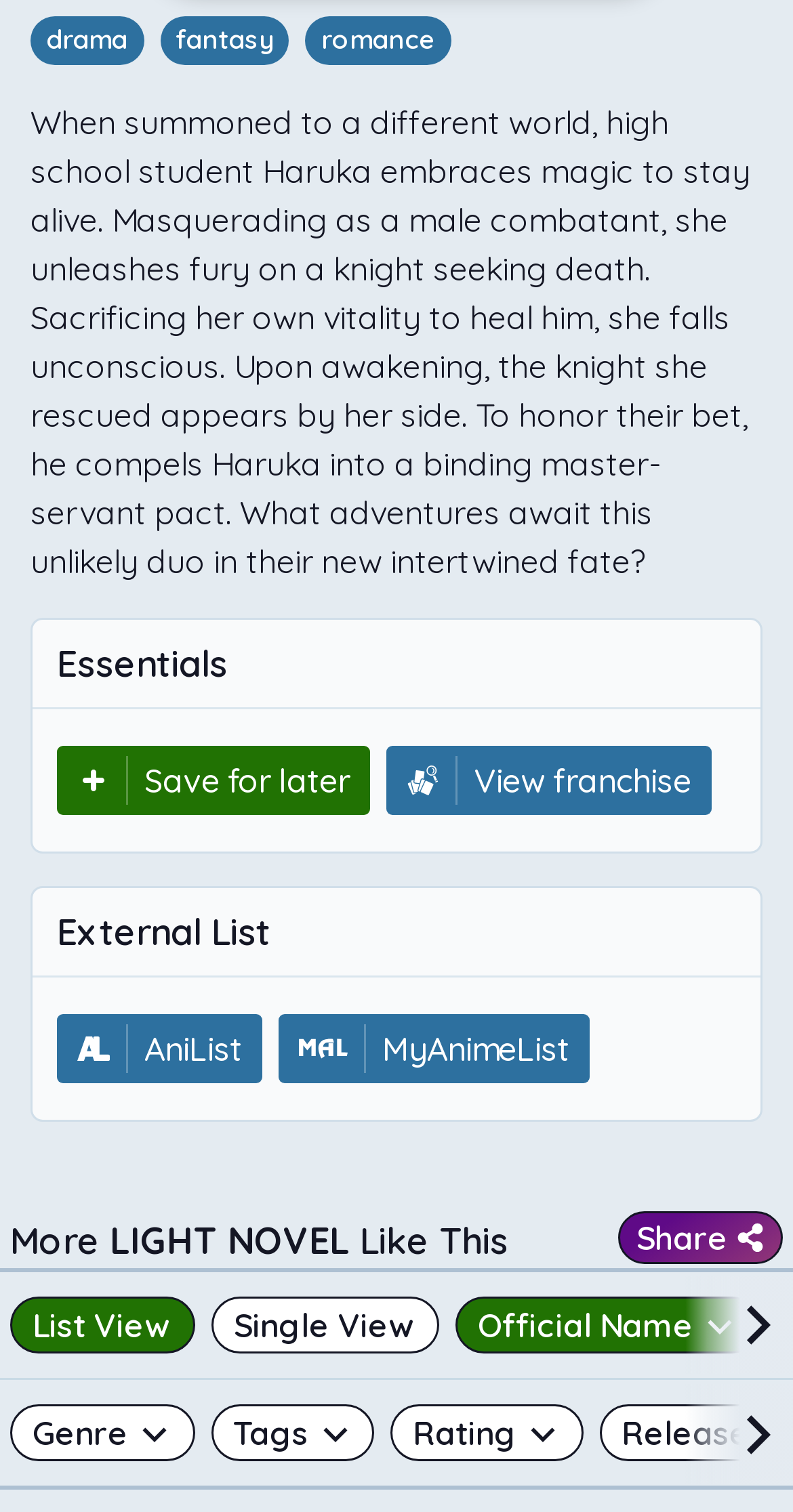Predict the bounding box coordinates of the UI element that matches this description: "List ViewSingle ViewOfficial NameCustomizeAll Settings". The coordinates should be in the format [left, top, right, bottom] with each value between 0 and 1.

[0.0, 0.841, 1.0, 0.912]